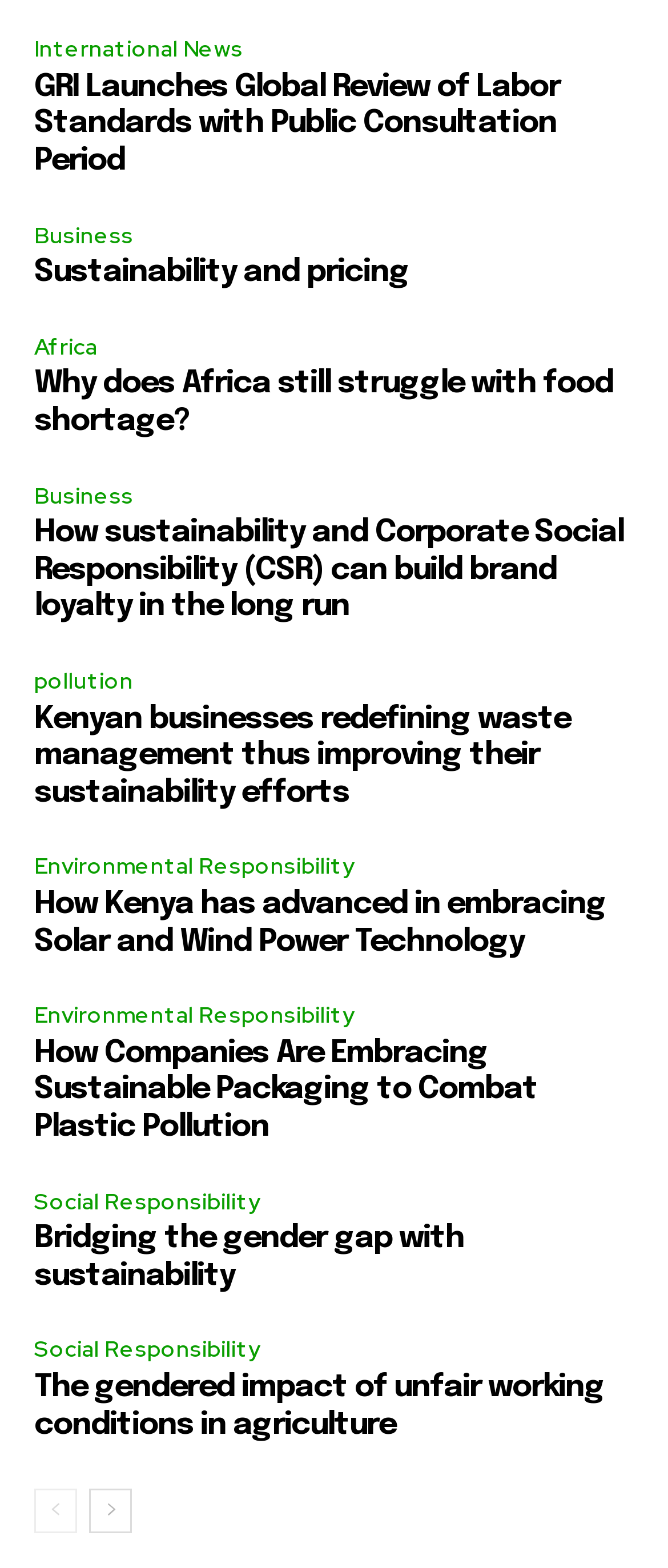Please identify the coordinates of the bounding box that should be clicked to fulfill this instruction: "Read about International News".

[0.051, 0.02, 0.379, 0.045]